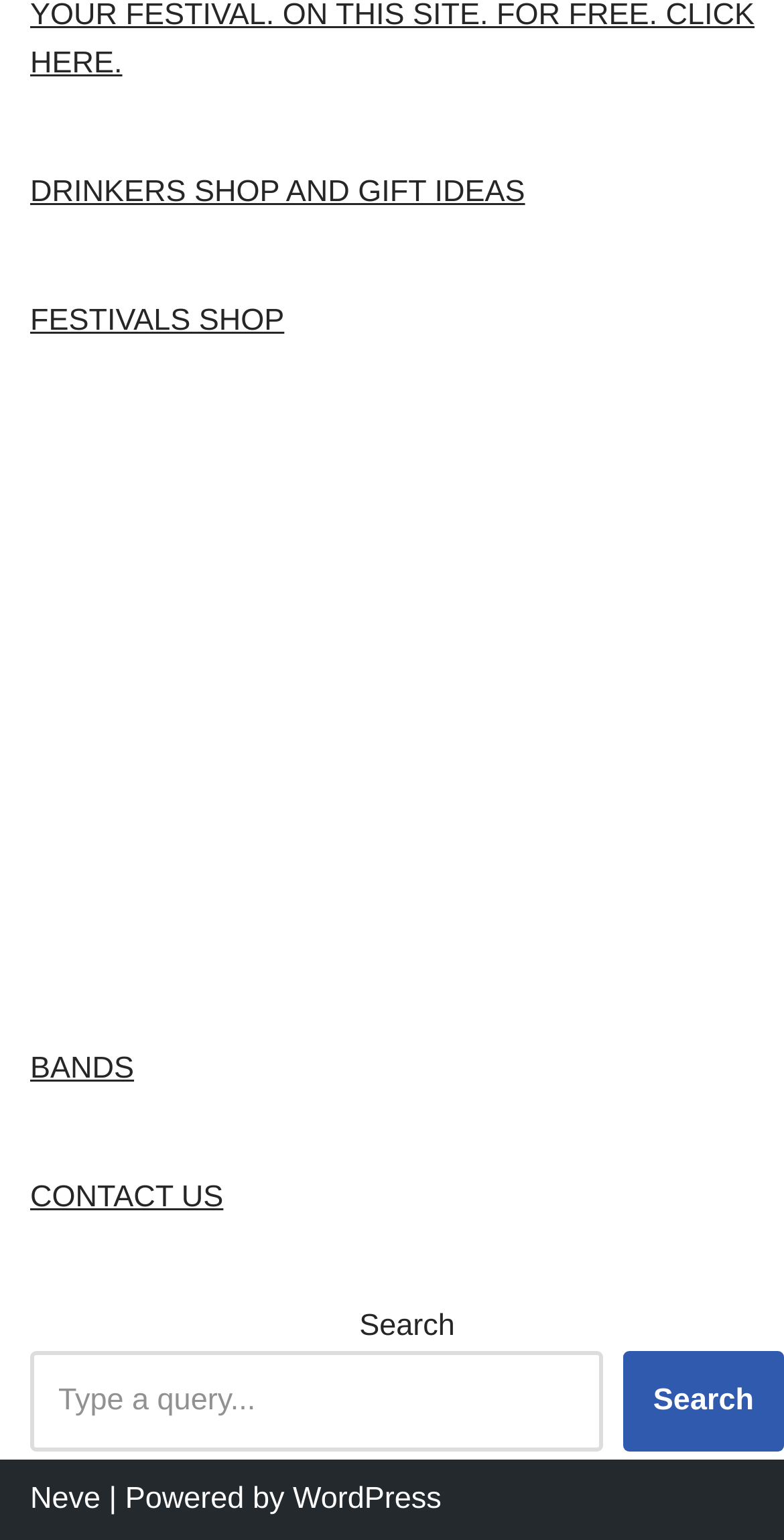Please answer the following question using a single word or phrase: 
How many links are there in the top navigation bar?

4